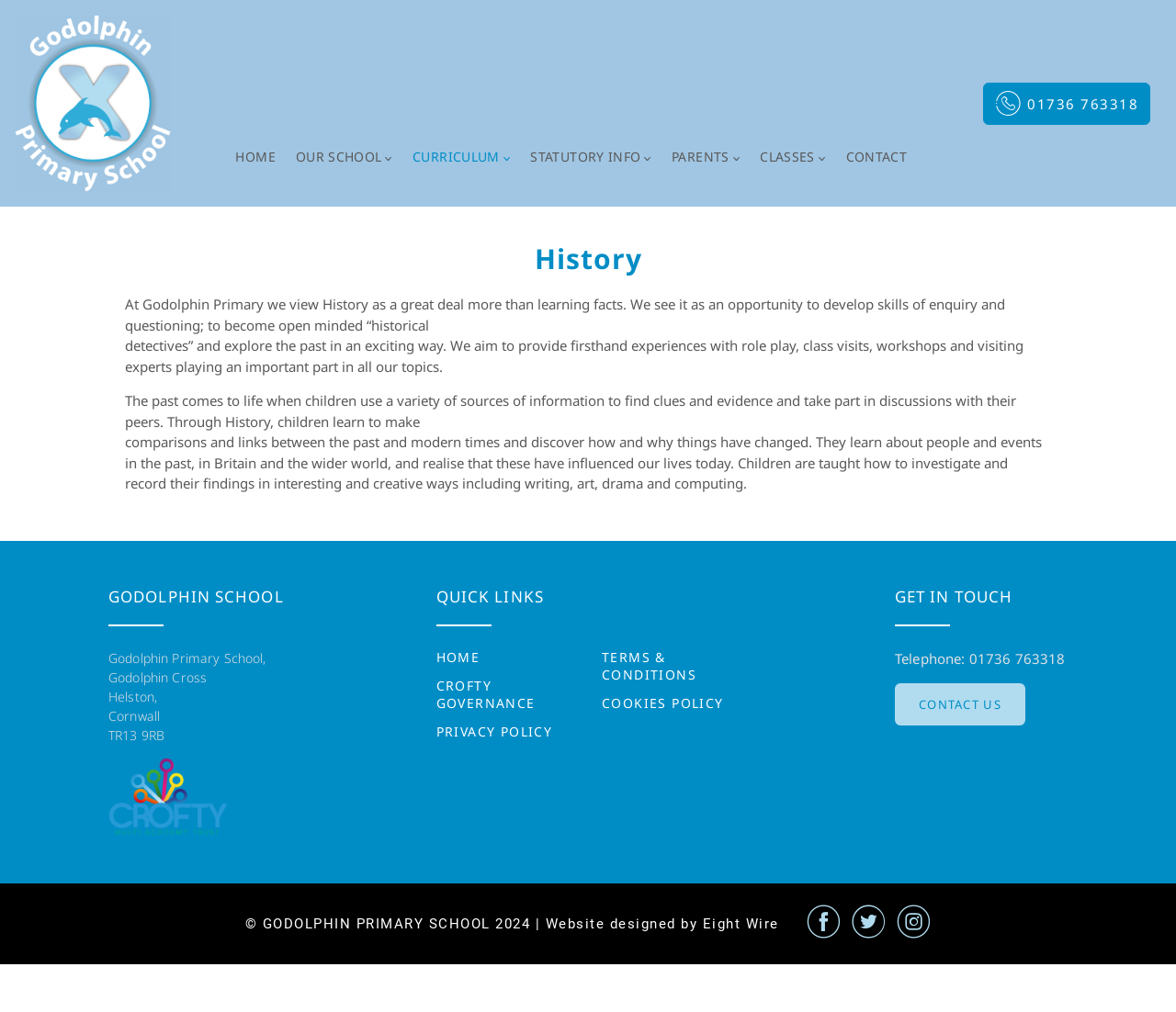Show me the bounding box coordinates of the clickable region to achieve the task as per the instruction: "Click the 'HOME' link".

[0.195, 0.136, 0.24, 0.173]